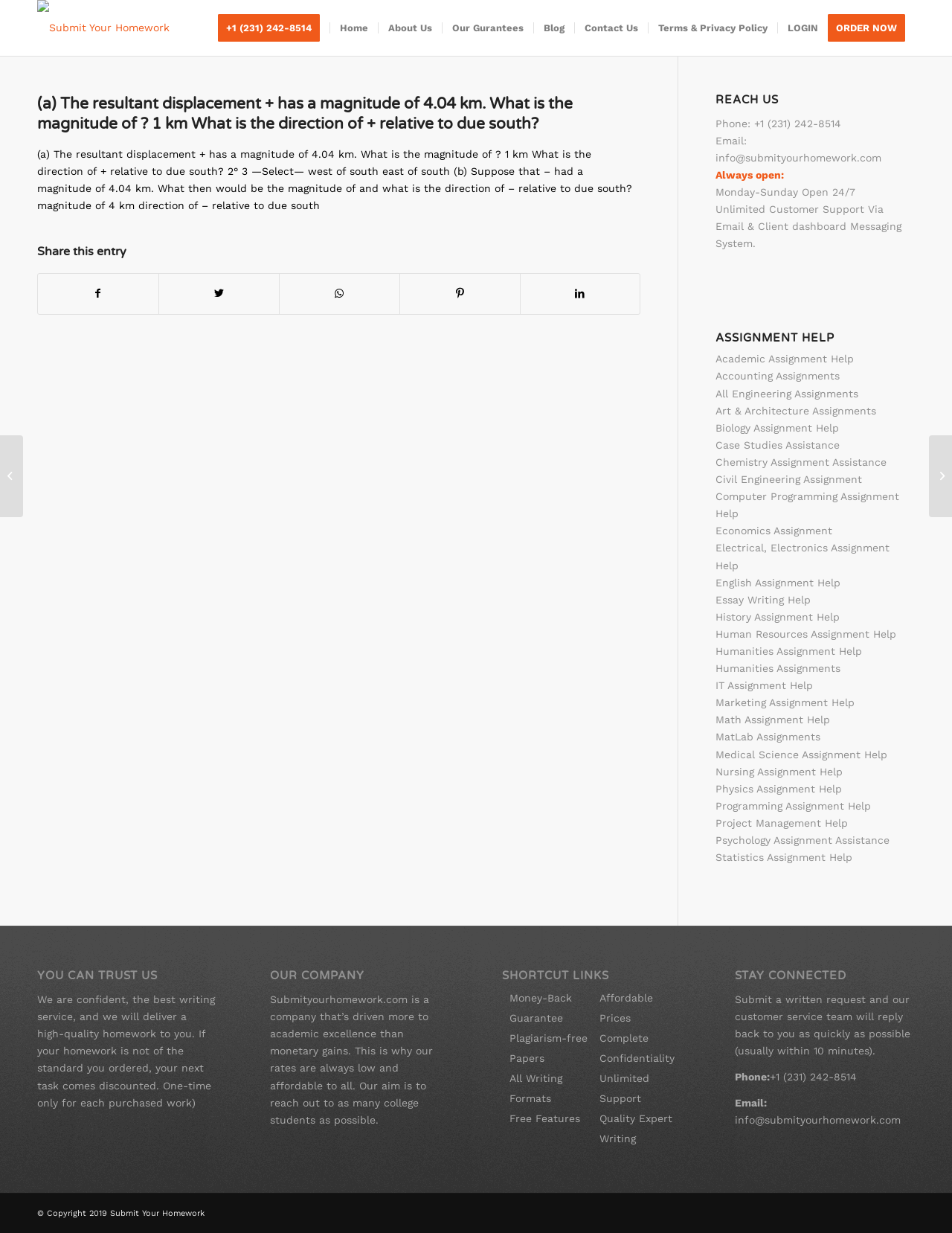Please provide the bounding box coordinates for the element that needs to be clicked to perform the instruction: "Contact us". The coordinates must consist of four float numbers between 0 and 1, formatted as [left, top, right, bottom].

[0.603, 0.0, 0.68, 0.045]